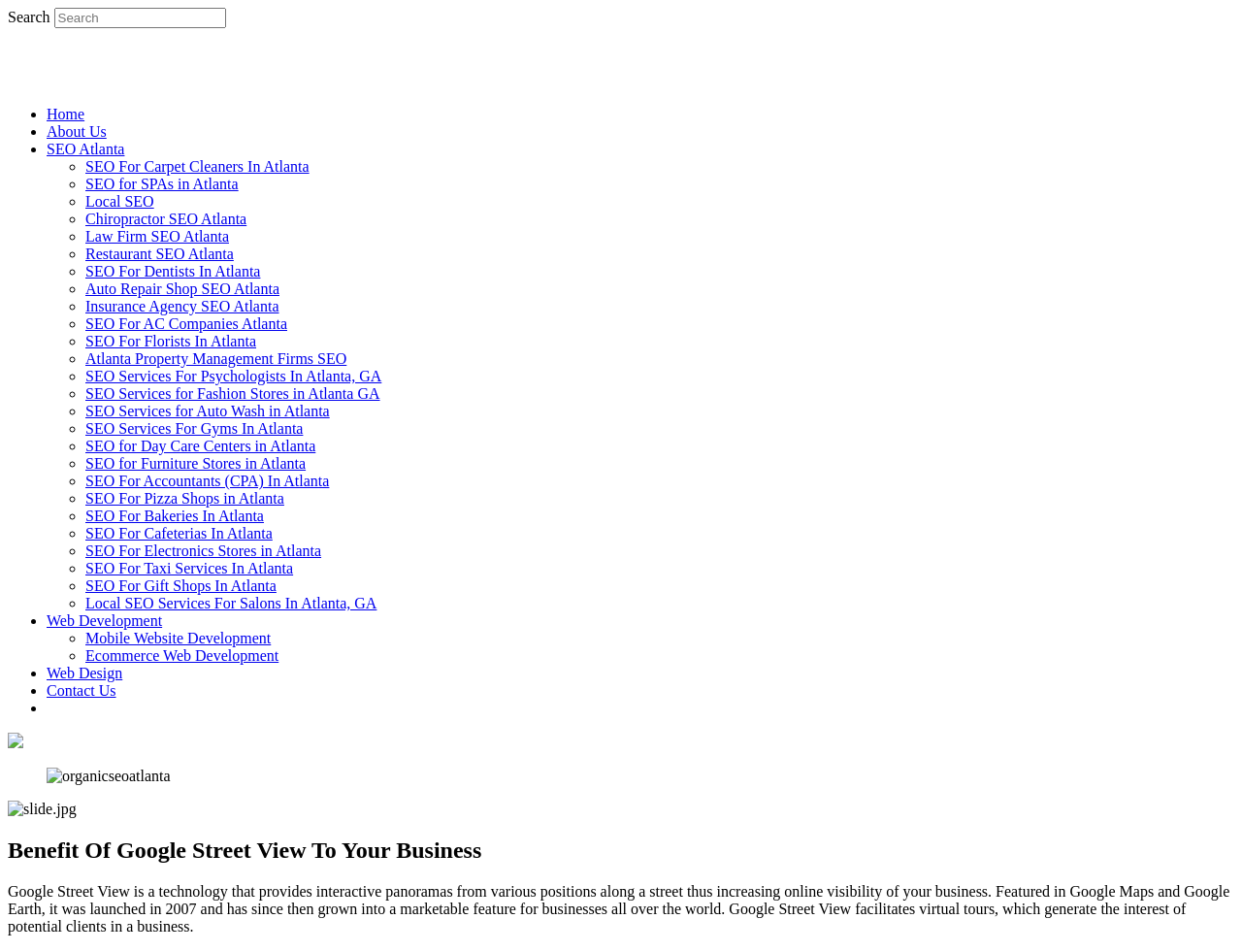How many links are there in the 'SEO Atlanta' section? From the image, respond with a single word or brief phrase.

13